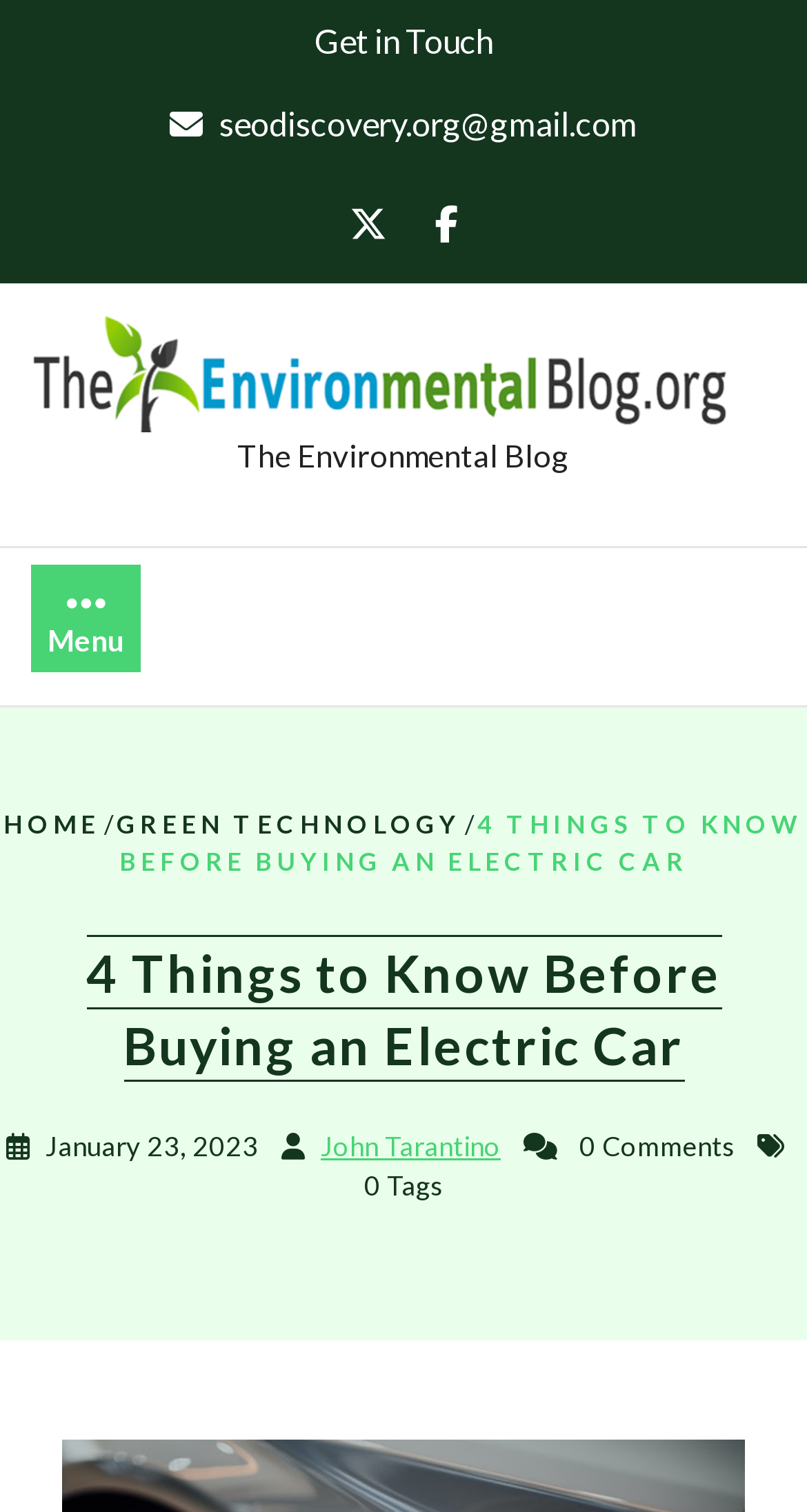Provide an in-depth caption for the contents of the webpage.

The webpage appears to be a blog article titled "4 Things to Know Before Buying an Electric Car" on a website called "The Environmental Blog". 

At the top of the page, there is a logo on the left side, accompanied by a menu button. On the right side, there are three social media links, represented by icons, and a "Get in Touch" section with an email address. 

Below the top section, there is a navigation menu with links to "HOME", "GREEN TECHNOLOGY", and other pages. The title of the article "4 Things to Know Before Buying an Electric Car" is prominently displayed, followed by the publication date "January 23, 2023", the author's name "John Tarantino", and a comment and tag count.

The main content of the article is not explicitly described in the accessibility tree, but based on the meta description, it likely discusses the benefits and considerations of purchasing an electric vehicle.